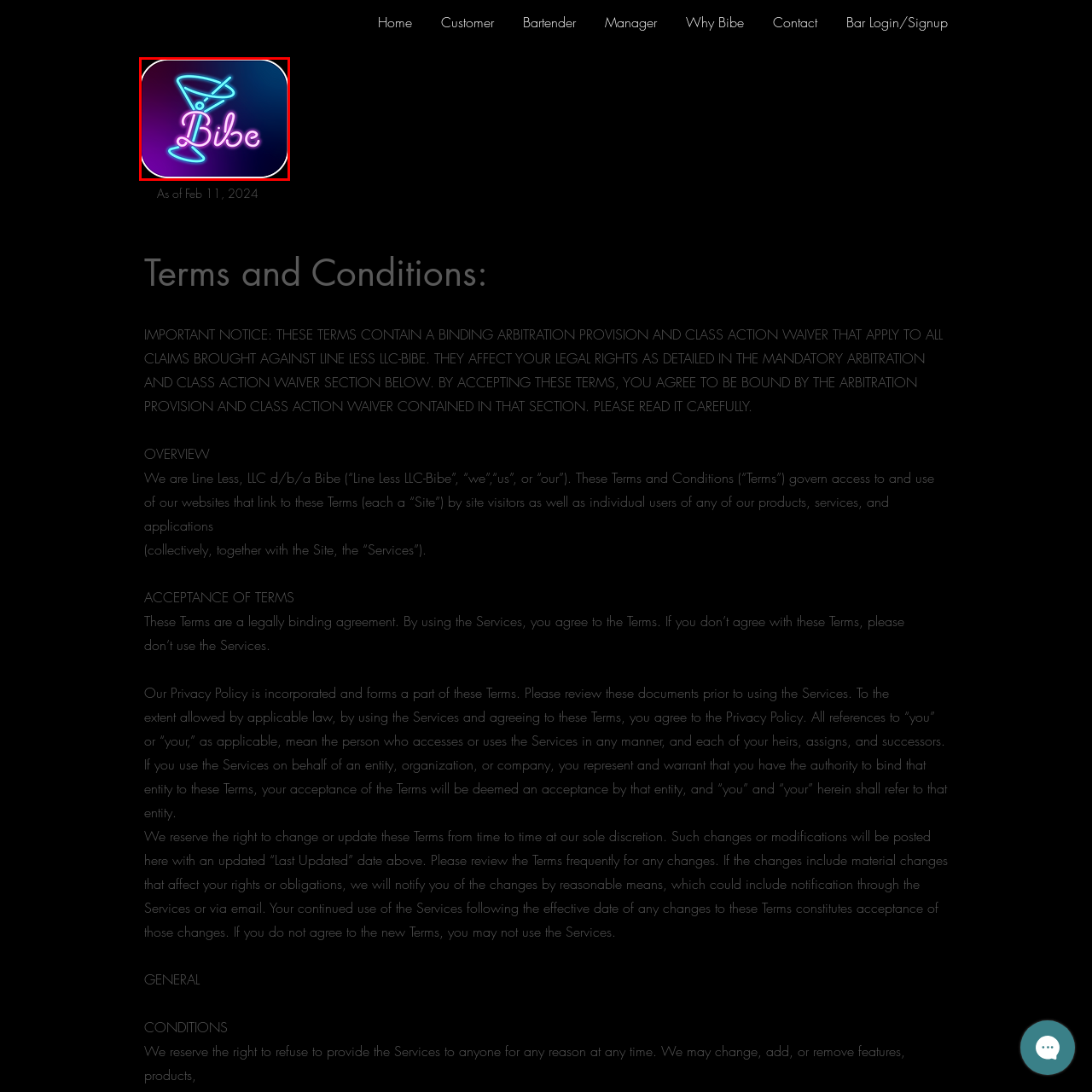What color is the font of the brand name?
Consider the details within the red bounding box and provide a thorough answer to the question.

The caption states that the name 'Bibe' is artistically rendered in a playful, cursive font, and that it glows in neon pink. This indicates that the font color of the brand name is neon pink.